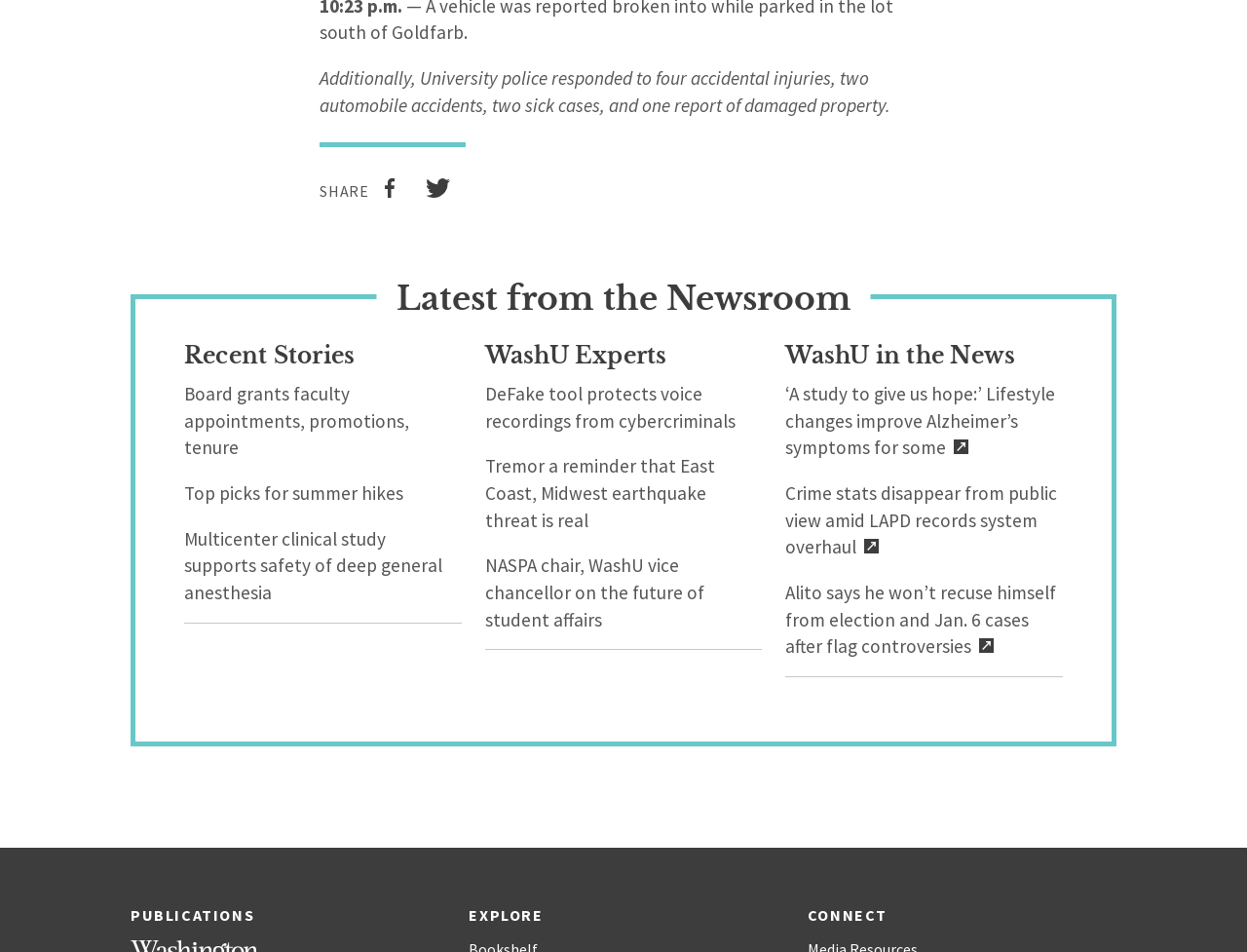Determine the bounding box coordinates for the area that should be clicked to carry out the following instruction: "Read recent story about faculty appointments".

[0.148, 0.401, 0.328, 0.482]